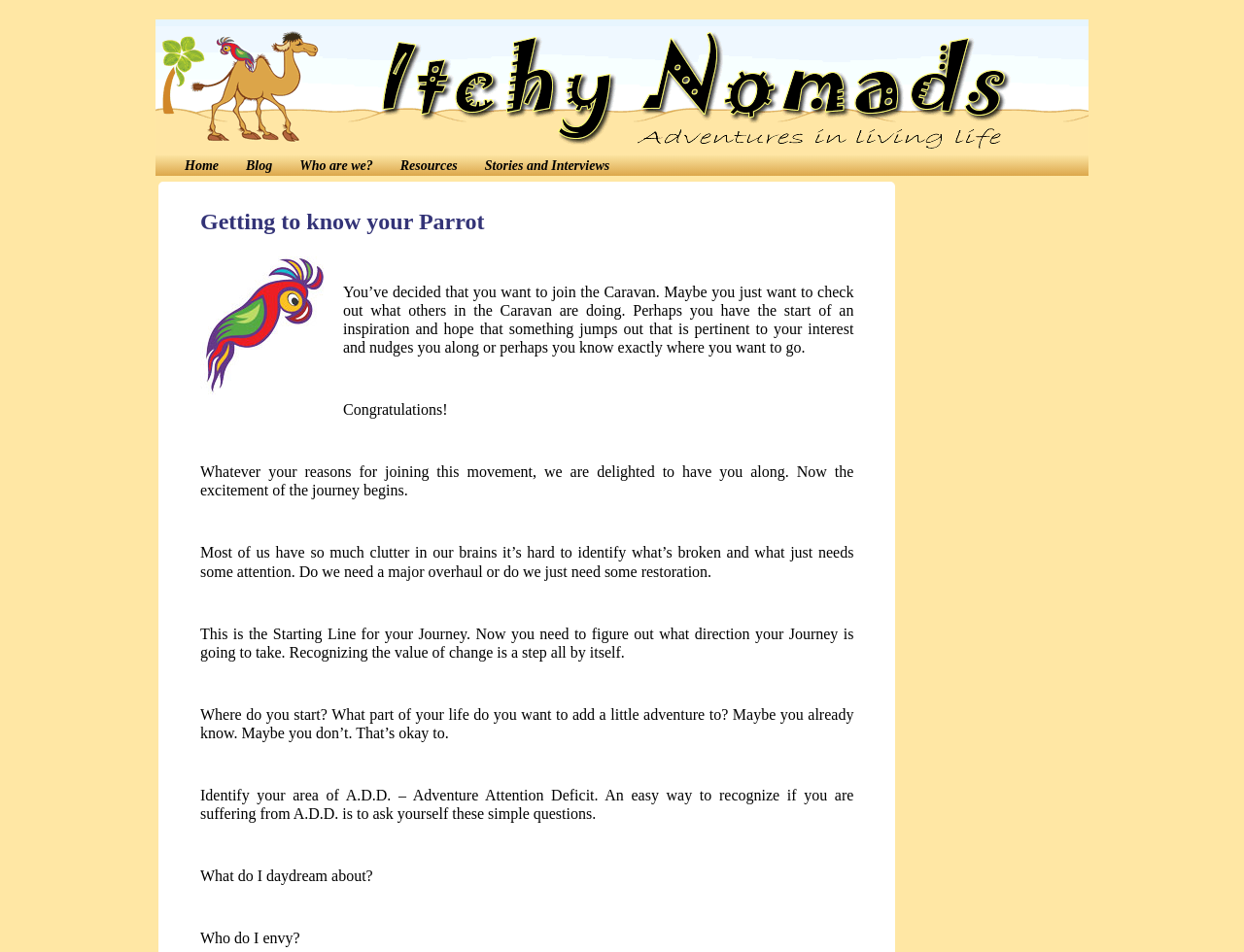What are the two questions to ask oneself to recognize A.D.D.?
Provide a short answer using one word or a brief phrase based on the image.

Daydream and envy